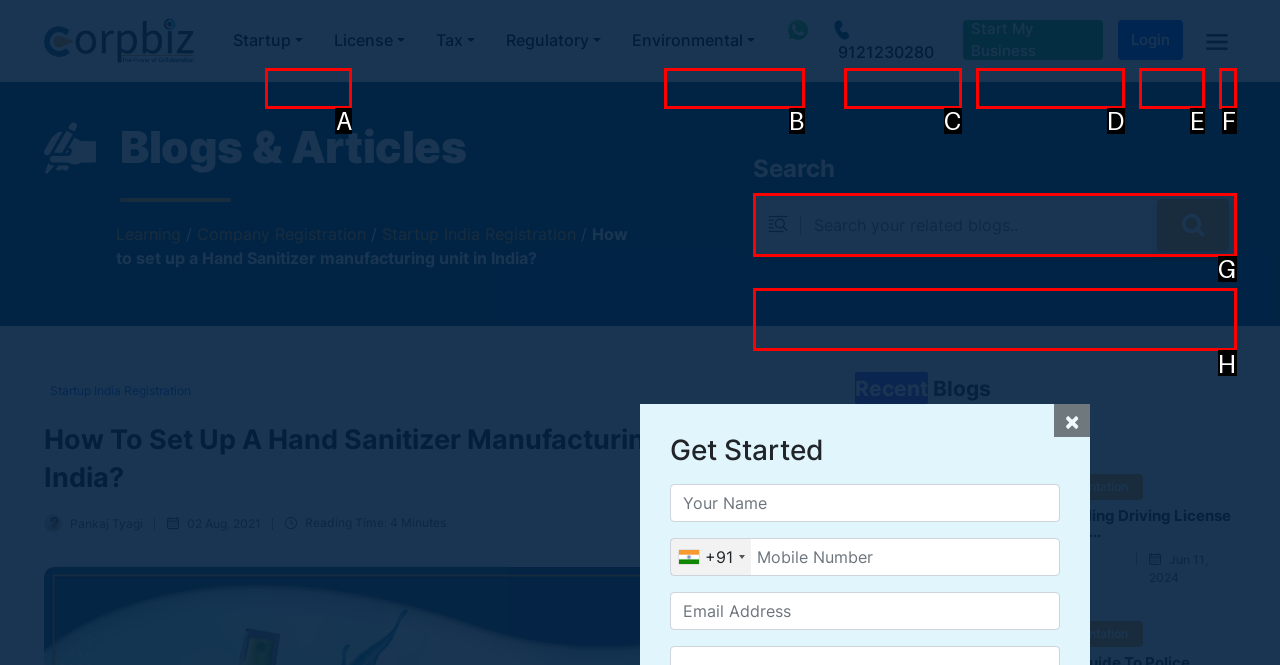Which HTML element should be clicked to complete the following task: Search for related blogs?
Answer with the letter corresponding to the correct choice.

G